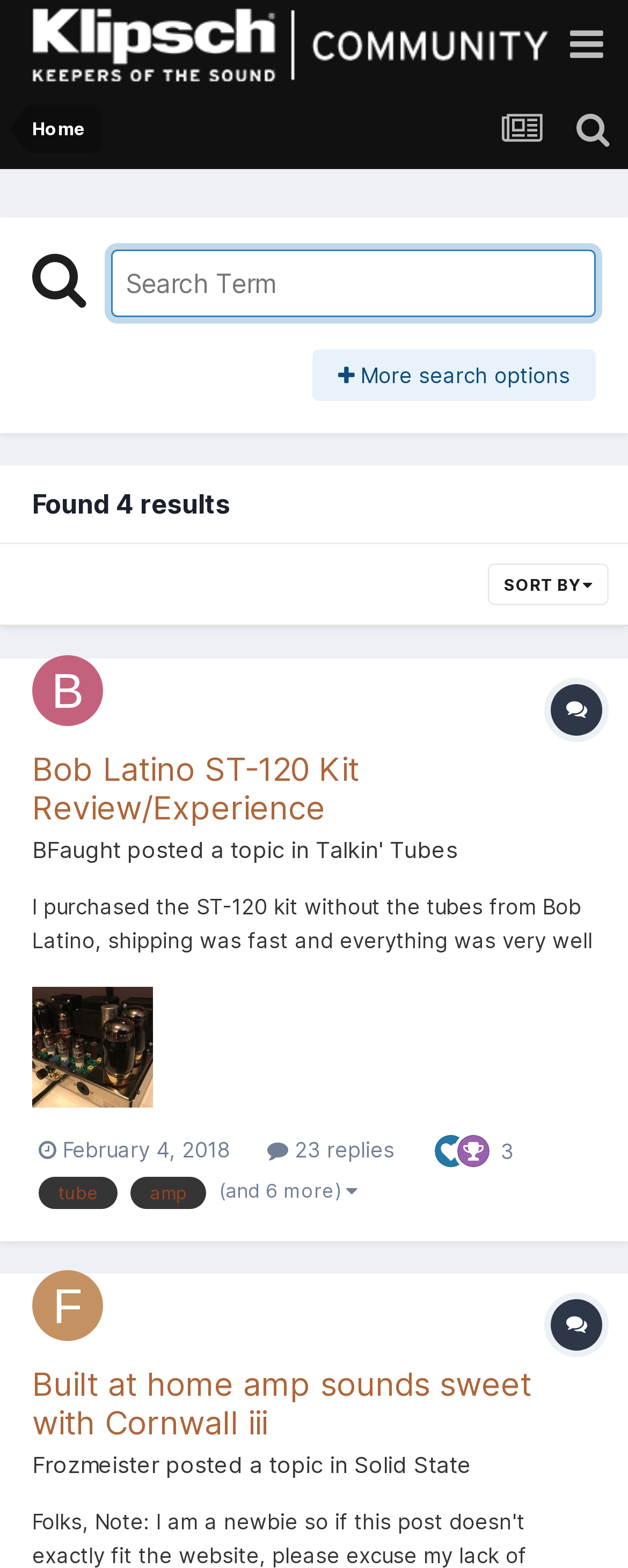Please determine the bounding box coordinates of the area that needs to be clicked to complete this task: 'Sort search results'. The coordinates must be four float numbers between 0 and 1, formatted as [left, top, right, bottom].

[0.777, 0.36, 0.969, 0.387]